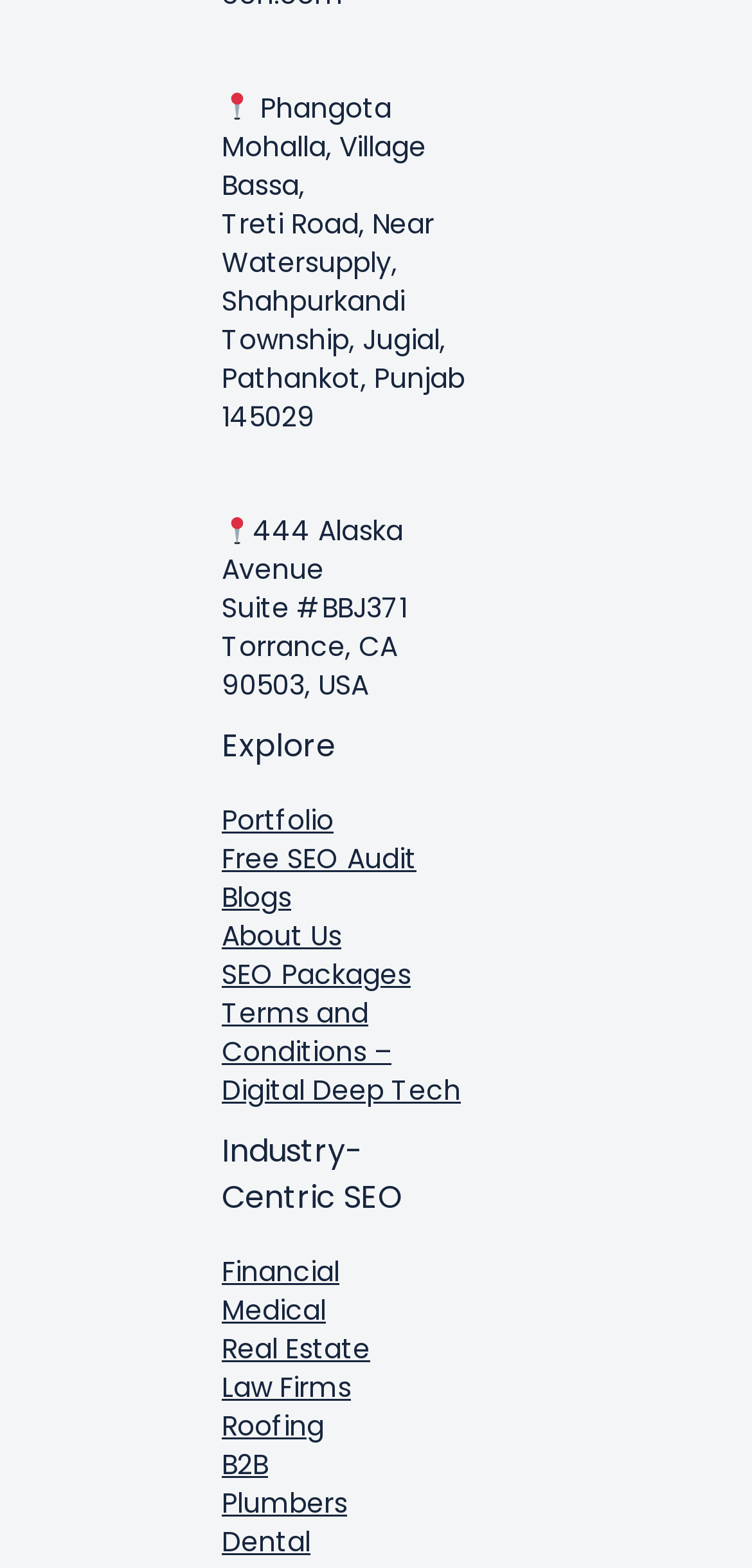Please locate the clickable area by providing the bounding box coordinates to follow this instruction: "Click Explore".

[0.295, 0.462, 0.628, 0.491]